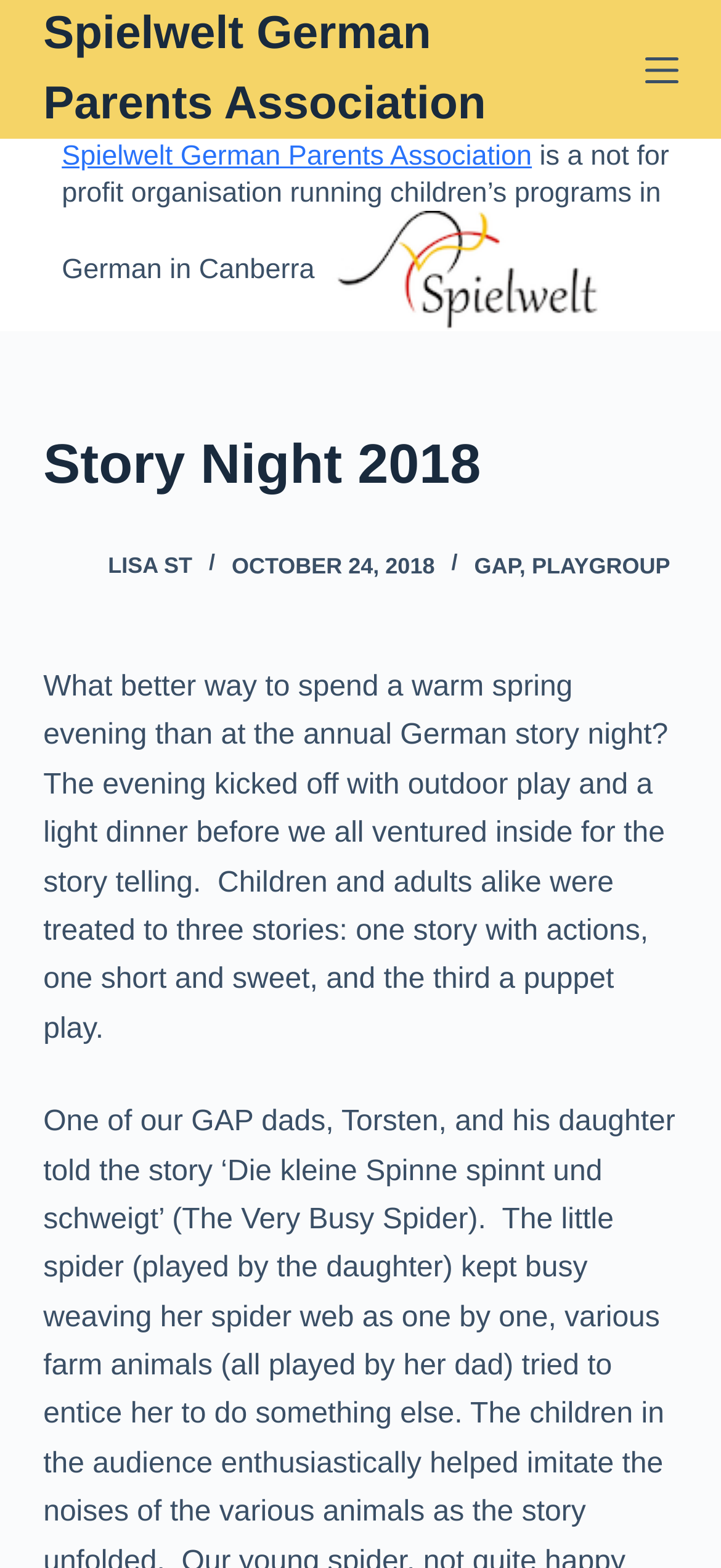Find the bounding box coordinates of the element's region that should be clicked in order to follow the given instruction: "Click the Meals to Share logo". The coordinates should consist of four float numbers between 0 and 1, i.e., [left, top, right, bottom].

None